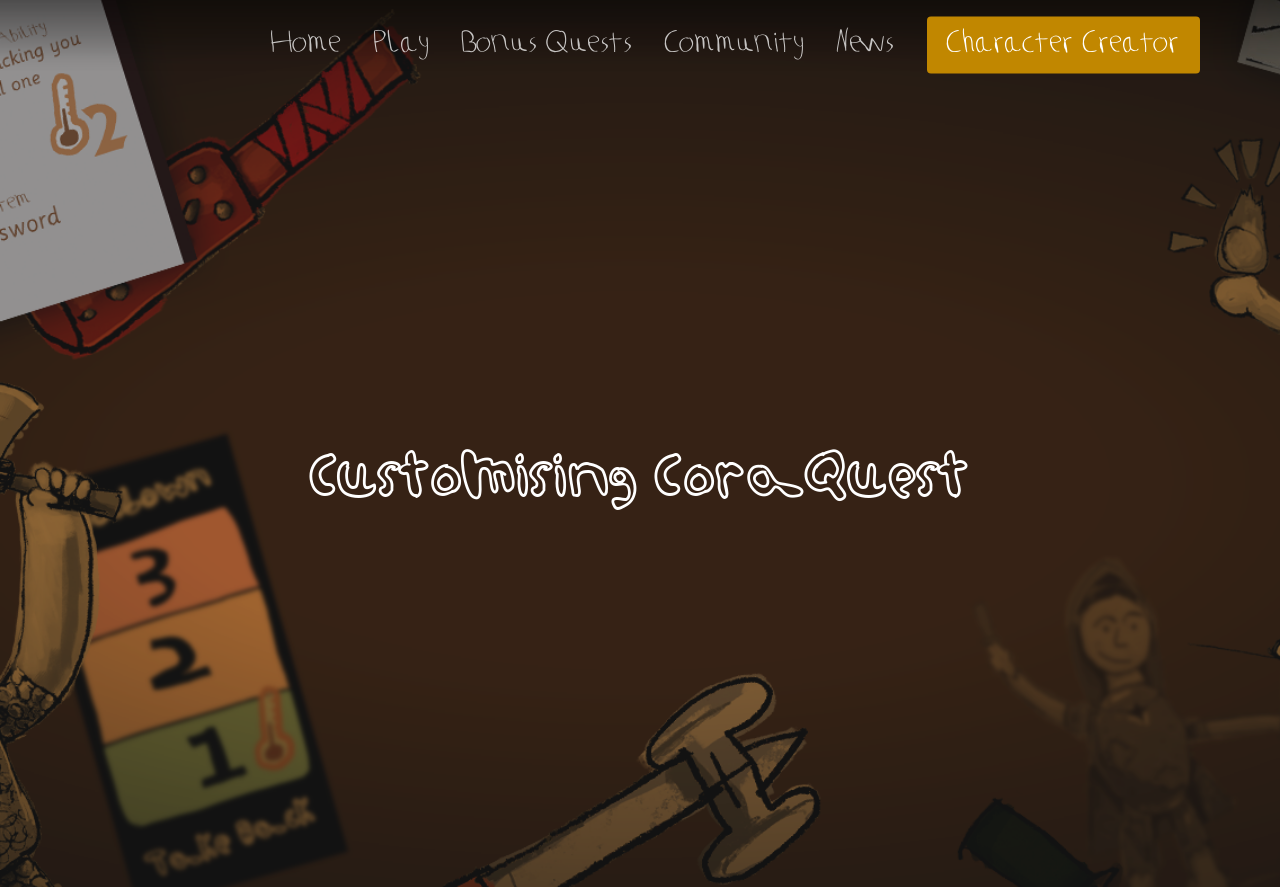Identify the bounding box for the UI element described as: "Play". Ensure the coordinates are four float numbers between 0 and 1, formatted as [left, top, right, bottom].

[0.292, 0.034, 0.336, 0.068]